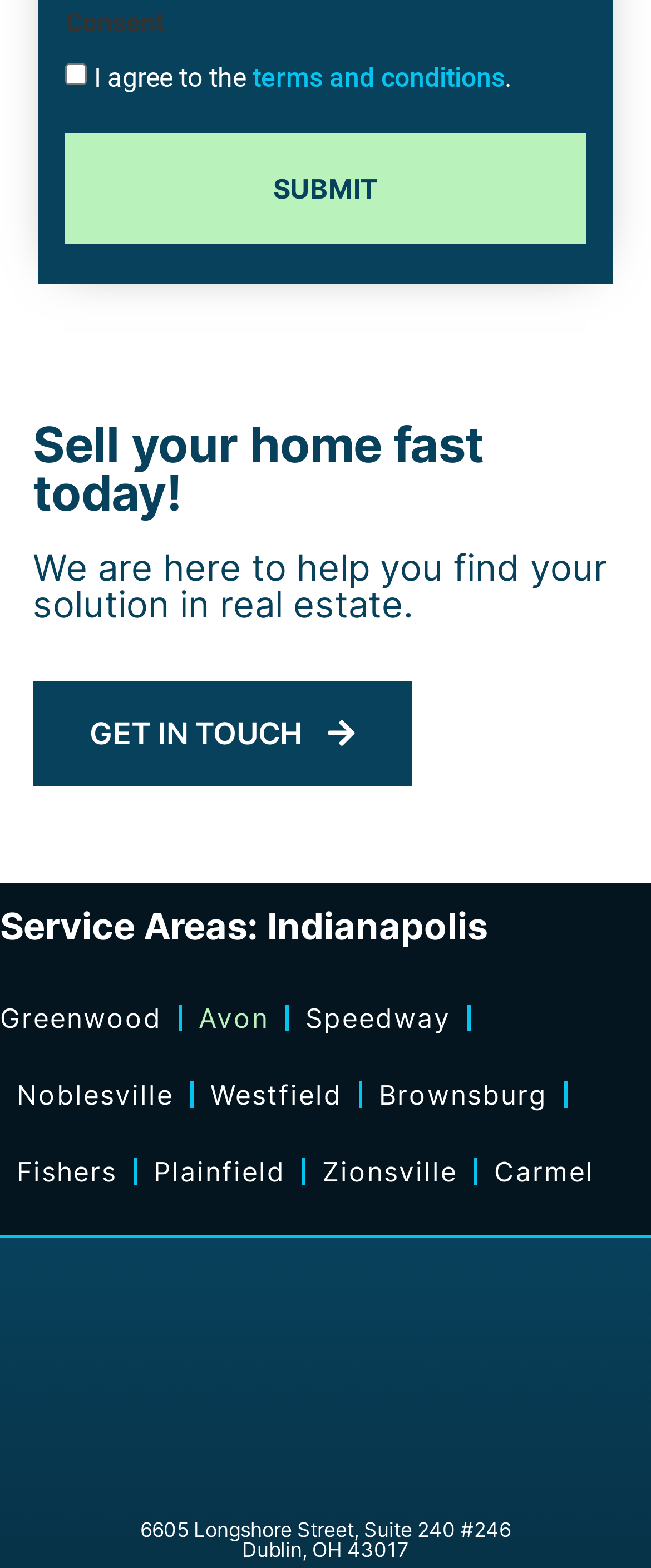Provide a thorough and detailed response to the question by examining the image: 
What is the purpose of the checkbox?

The checkbox is located under the 'Consent' group and is labeled 'I agree to the terms and conditions.' This suggests that the user needs to agree to the terms and conditions before submitting the form.